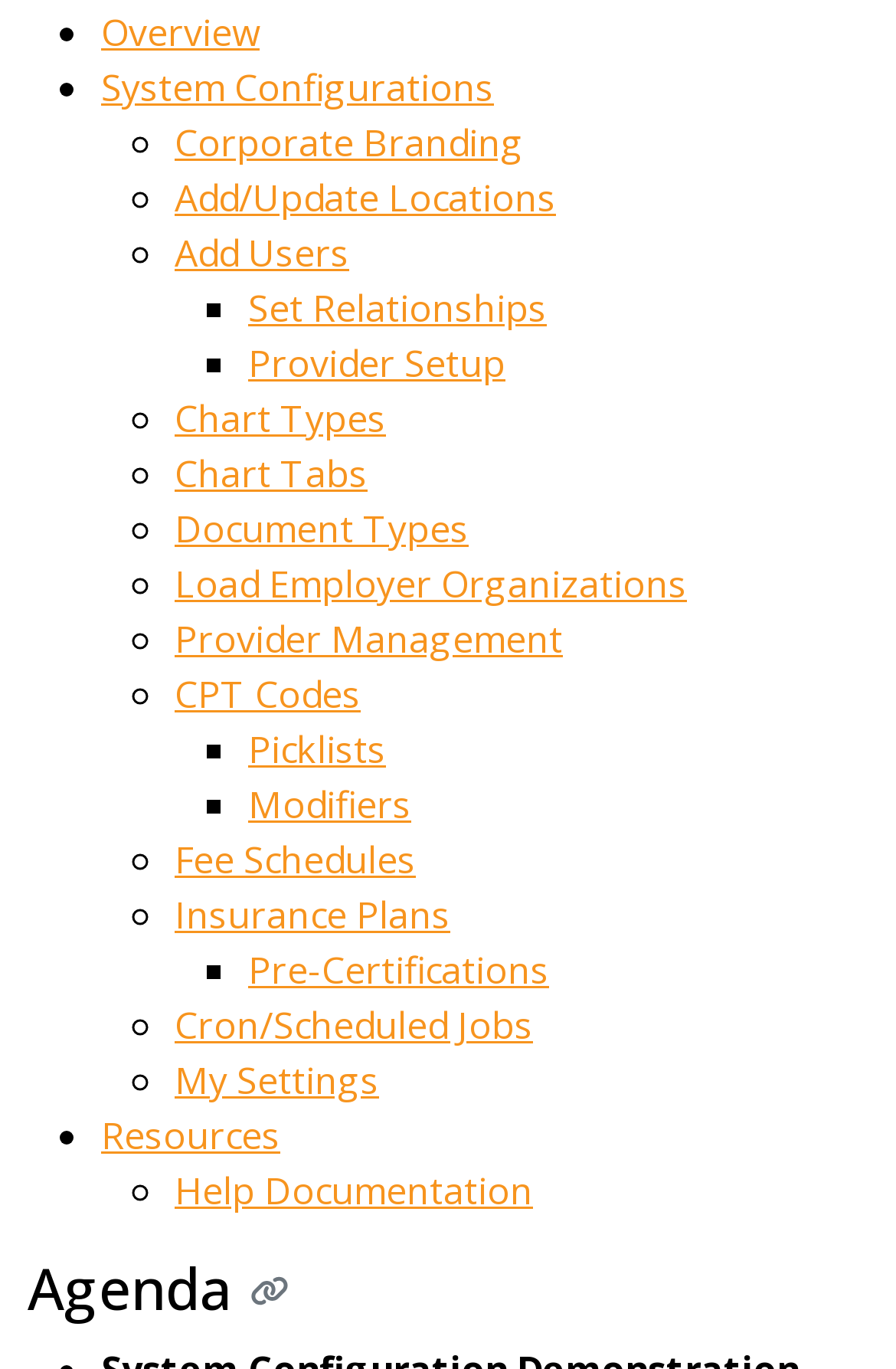Determine the bounding box coordinates for the UI element matching this description: "Resources".

[0.113, 0.81, 0.969, 0.85]